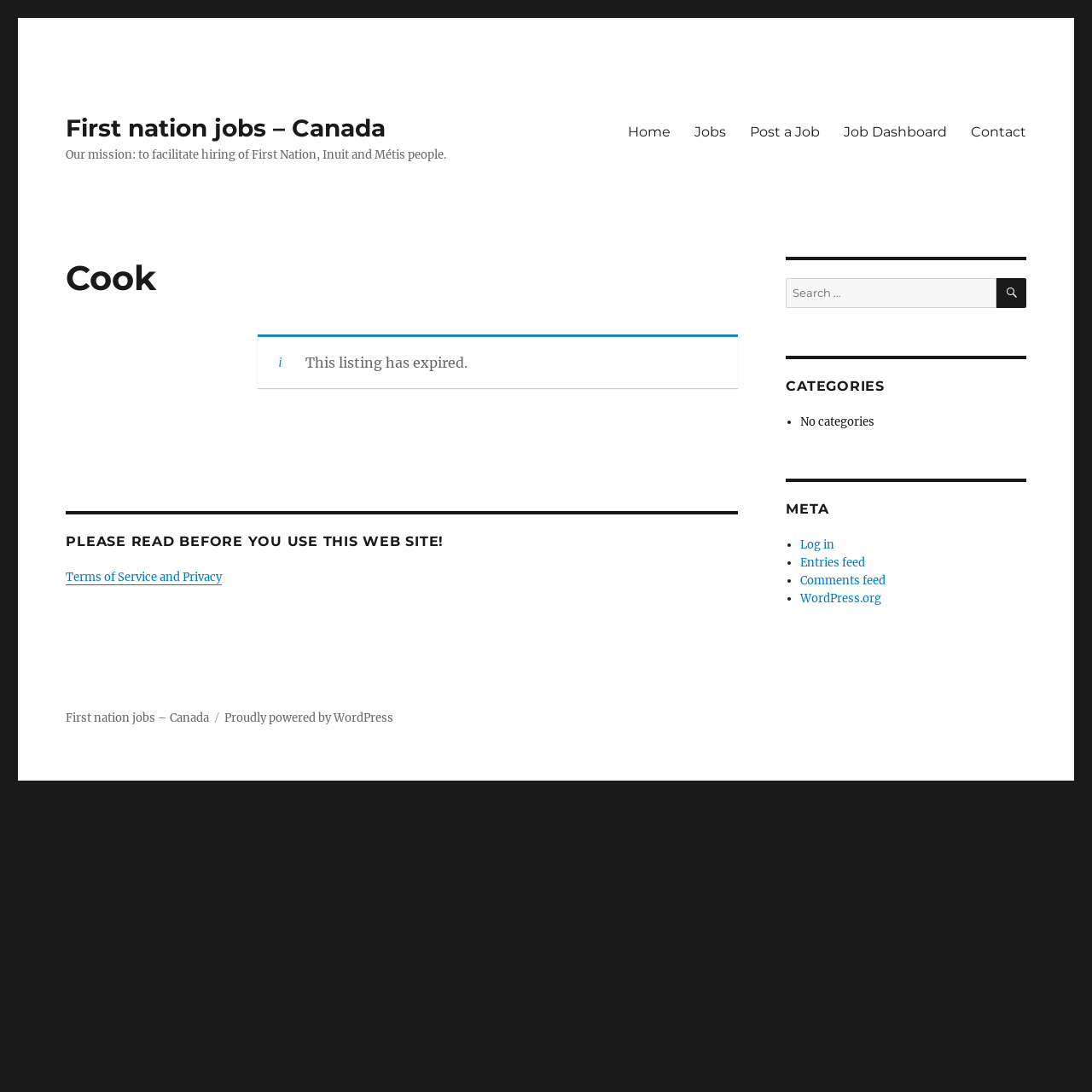Give a one-word or one-phrase response to the question:
How many categories are listed?

No categories